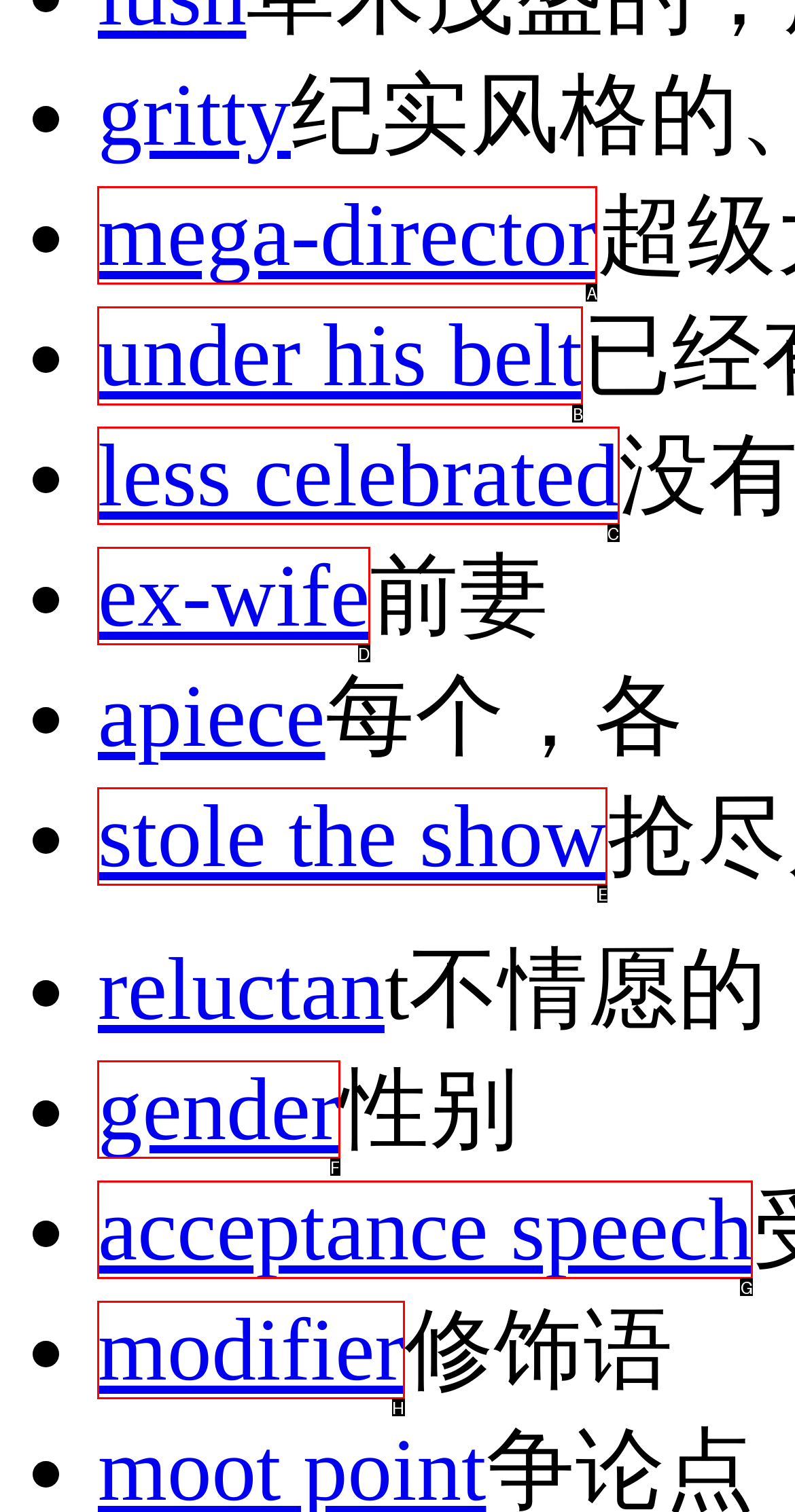Determine the HTML element to click for the instruction: read about under his belt.
Answer with the letter corresponding to the correct choice from the provided options.

B